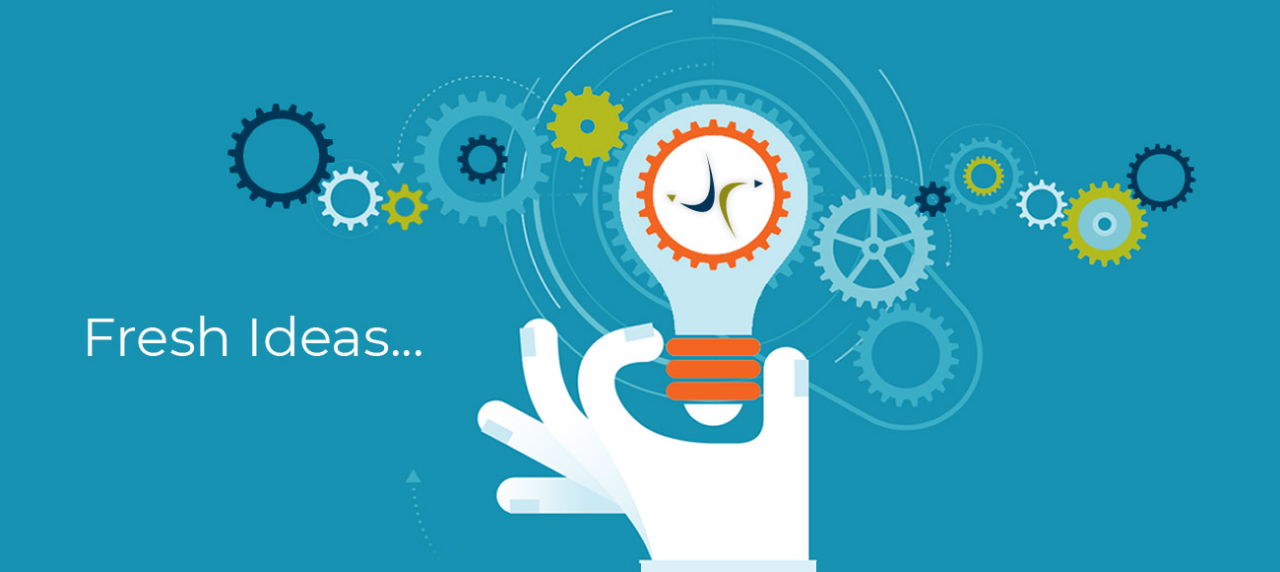Give a one-word or short phrase answer to the question: 
What is the object held in the abstract hand?

A stylized light bulb